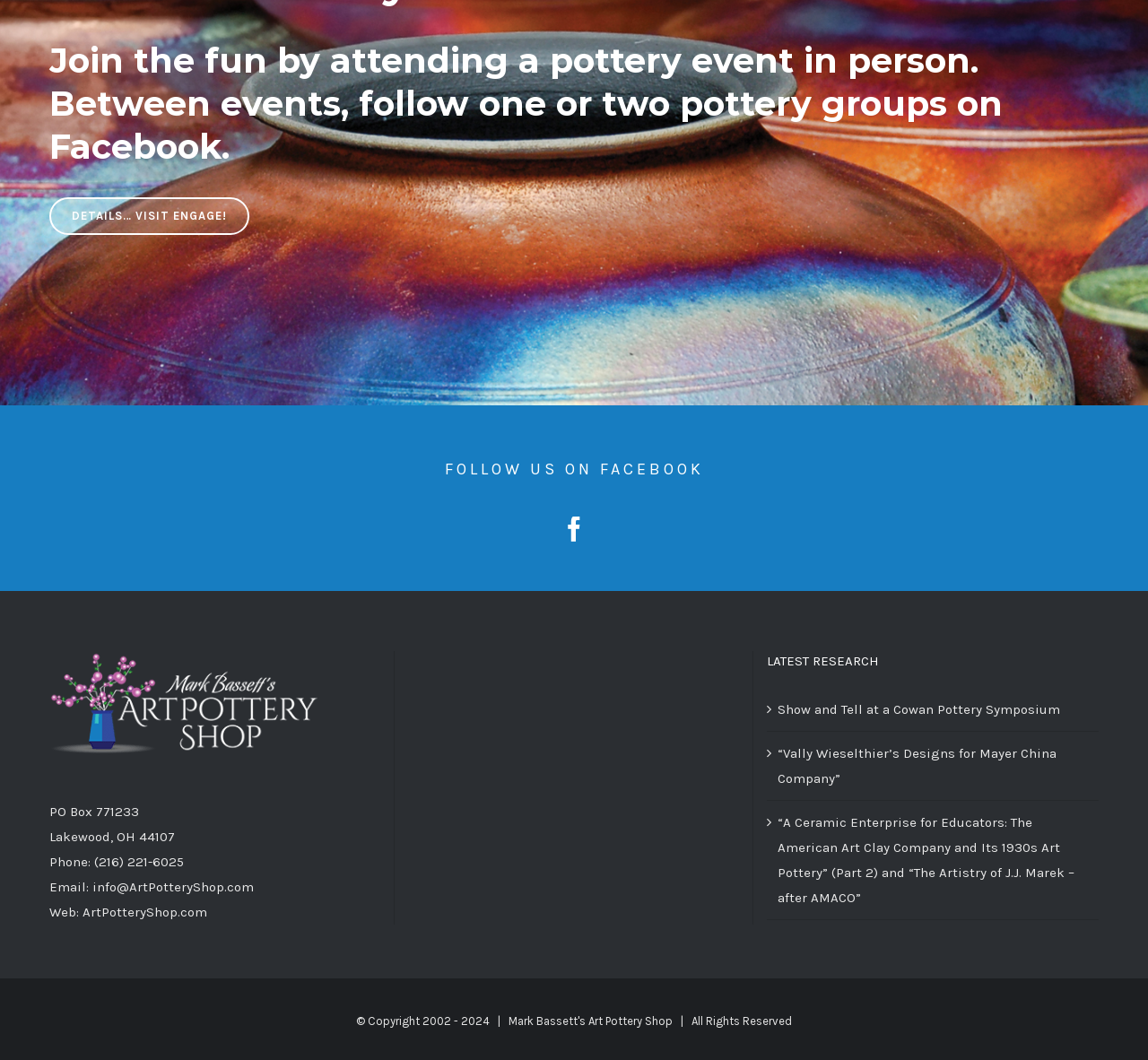Bounding box coordinates are specified in the format (top-left x, top-left y, bottom-right x, bottom-right y). All values are floating point numbers bounded between 0 and 1. Please provide the bounding box coordinate of the region this sentence describes: Details… Visit ENGAGE!

[0.043, 0.186, 0.217, 0.221]